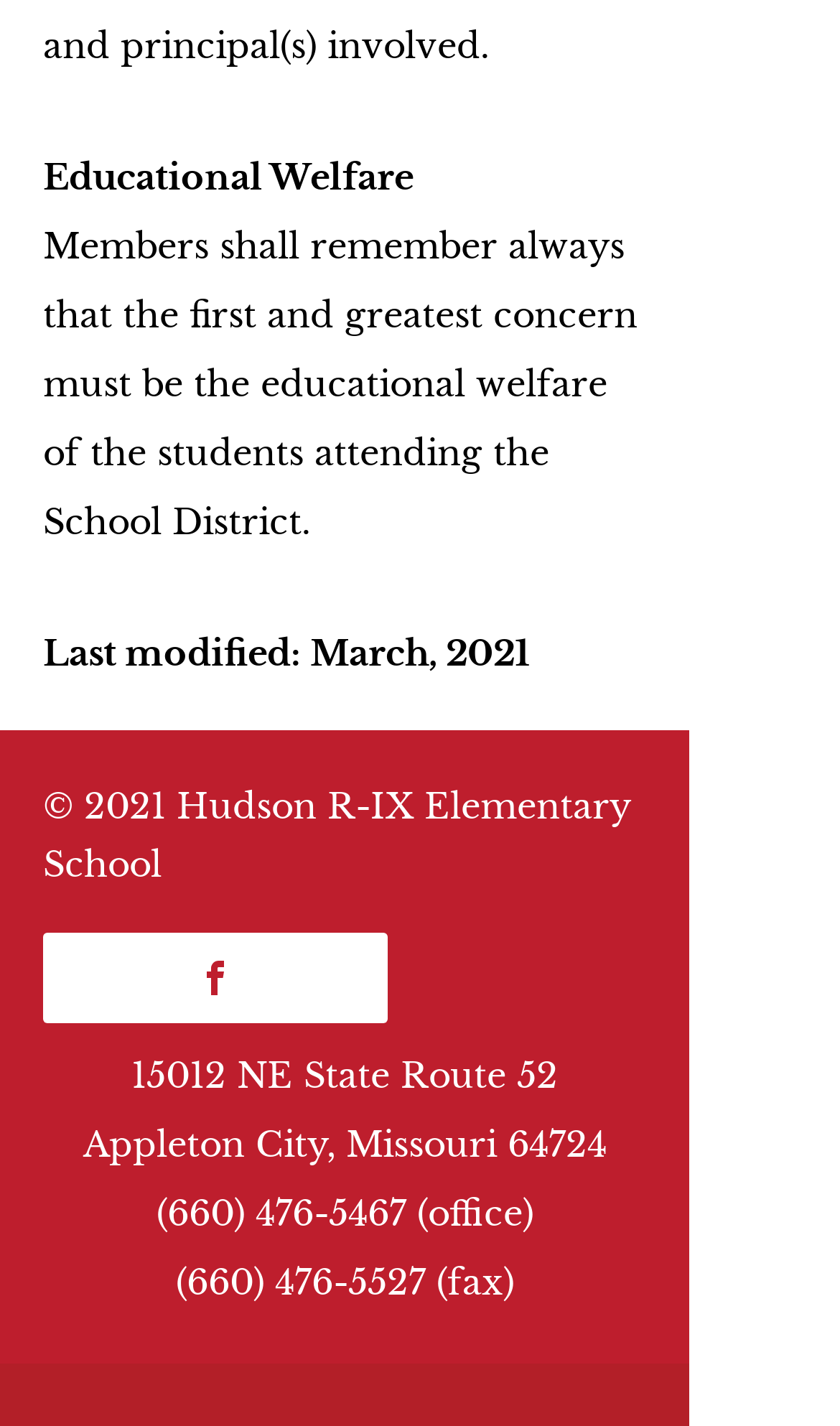From the webpage screenshot, predict the bounding box of the UI element that matches this description: "(660) 476-5467".

[0.186, 0.835, 0.483, 0.866]